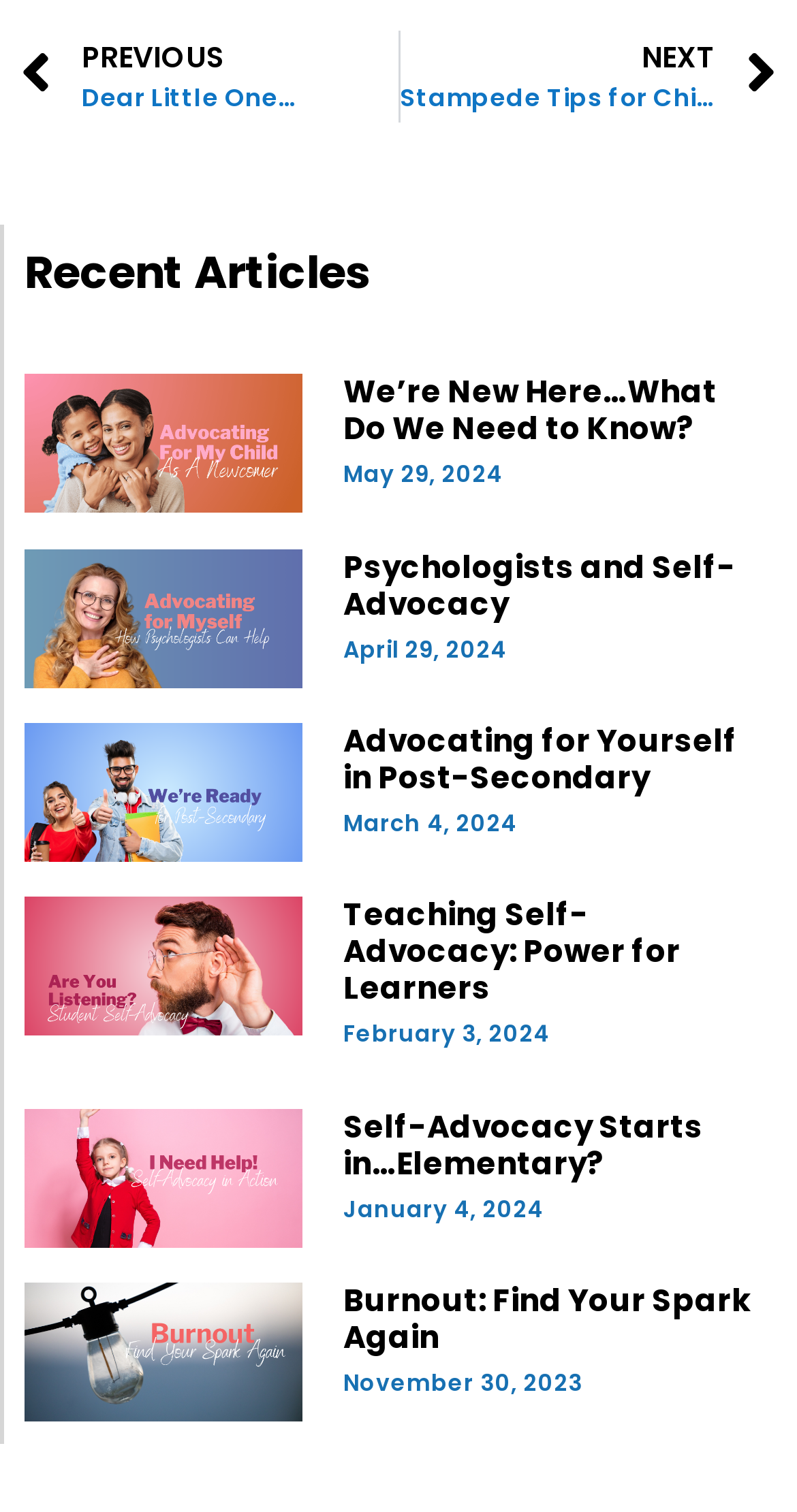What is the title of the first article?
Based on the screenshot, provide a one-word or short-phrase response.

We’re New Here…What Do We Need to Know?